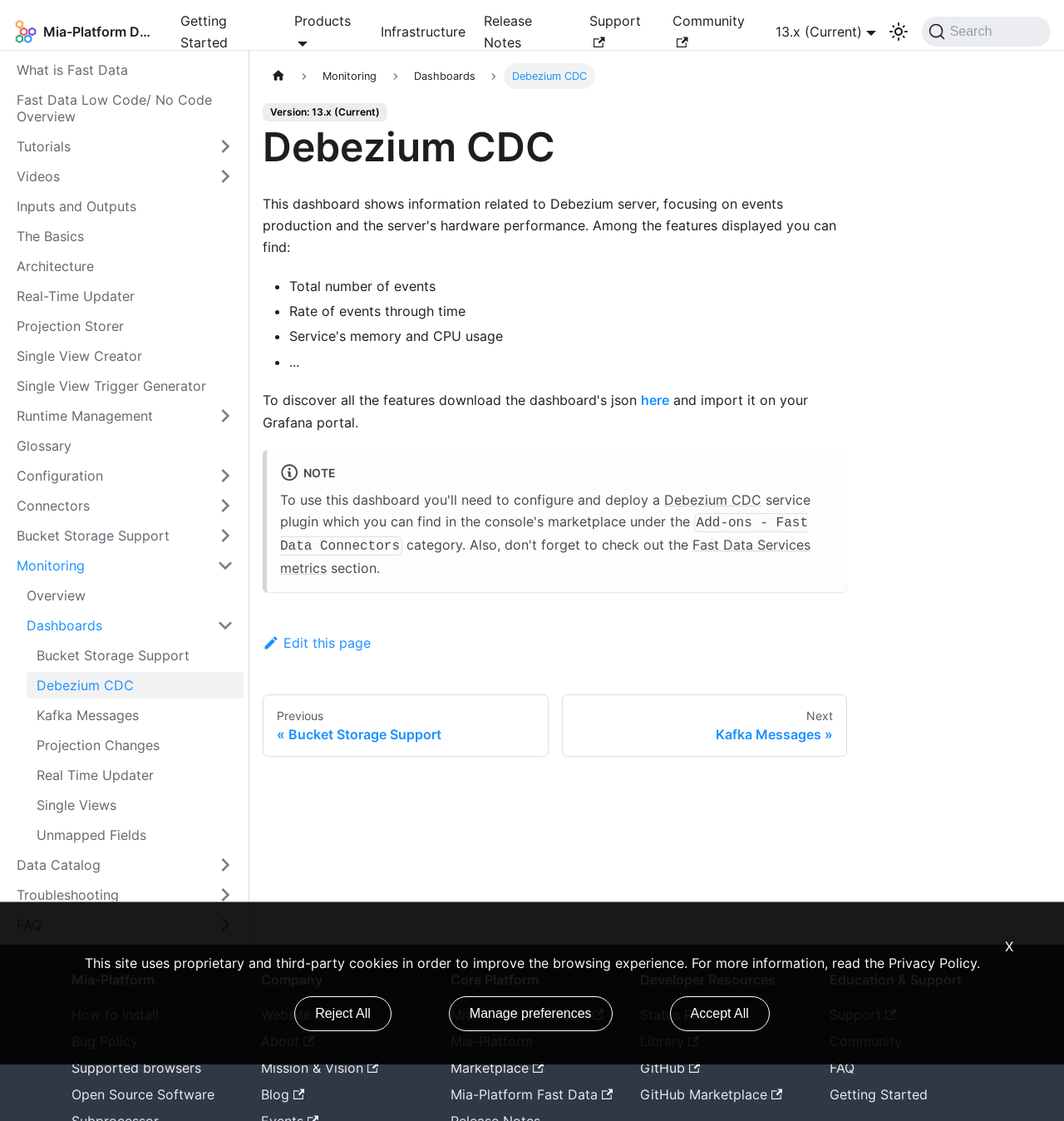How many links are there in the main navigation?
Please give a detailed and elaborate answer to the question based on the image.

I counted the links in the main navigation section, which are 'Getting Started', 'Infrastructure', 'Release Notes', 'Support', 'Community', '13.x (Current)', and 'Switch between dark and light mode'.